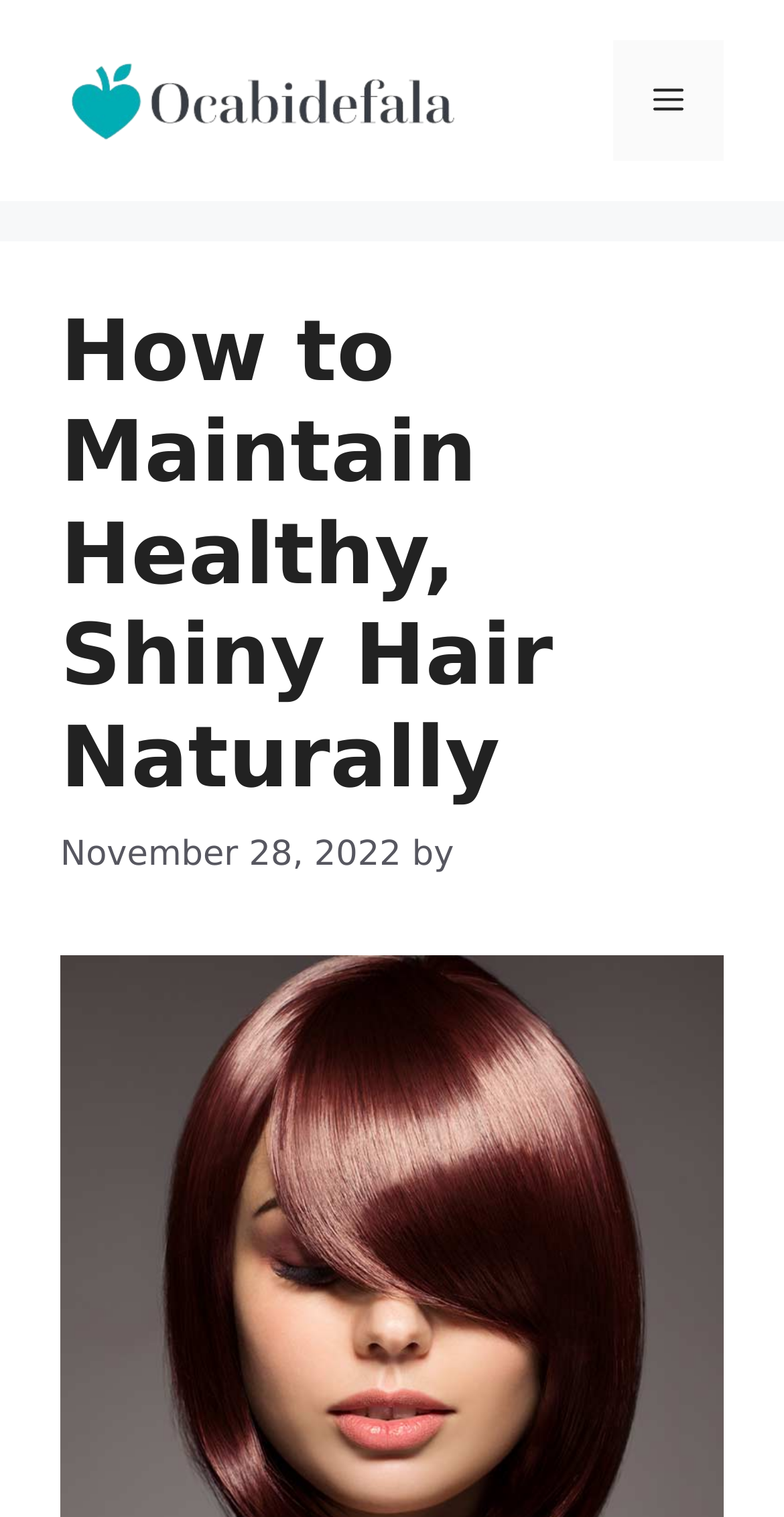Please locate and retrieve the main header text of the webpage.

How to Maintain Healthy, Shiny Hair Naturally